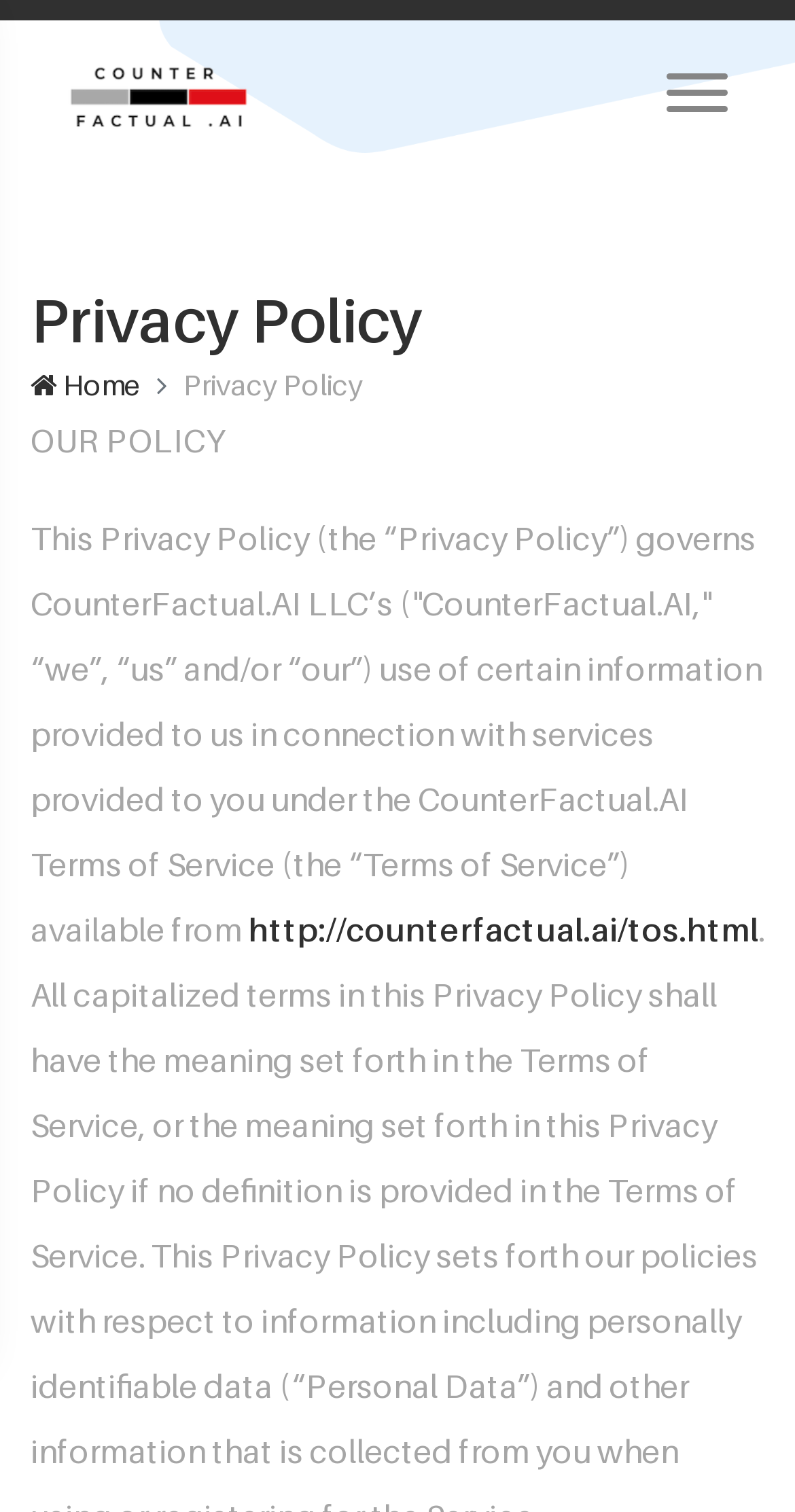Provide a comprehensive caption for the webpage.

The webpage is titled "CounterFactual.AI" and appears to be a privacy policy page. At the top left, there is a link with no text. Below it, a heading "Privacy Policy" spans almost the entire width of the page. 

To the right of the heading, a navigation breadcrumb is located, containing a link to "Home" and a static text "Privacy Policy". 

Further down, a static text "OUR POLICY" is positioned, followed by a paragraph of text that describes the privacy policy of CounterFactual.AI LLC. This paragraph is quite long and takes up a significant portion of the page. Within this paragraph, there is a link to the "Terms of Service" page, located near the bottom of the paragraph.